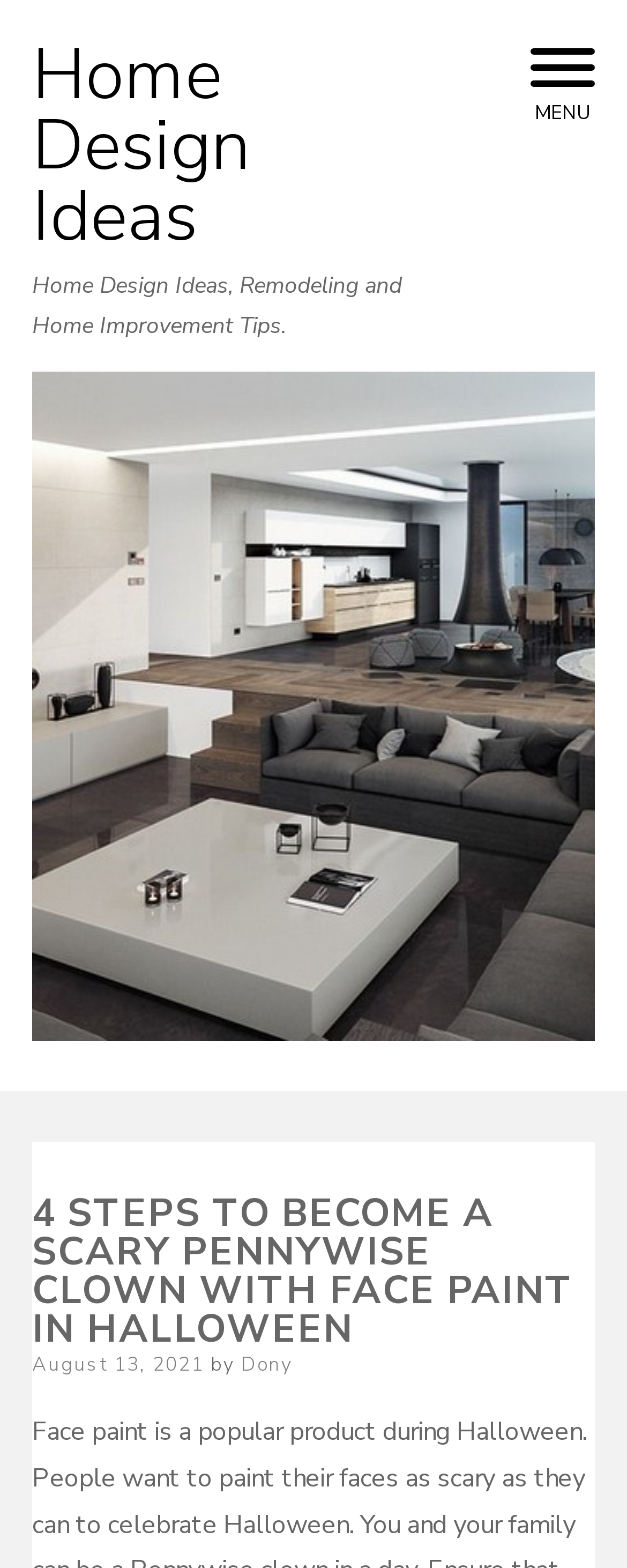Given the element description parent_node: Skip to content, identify the bounding box coordinates for the UI element on the webpage screenshot. The format should be (top-left x, top-left y, bottom-right x, bottom-right y), with values between 0 and 1.

[0.051, 0.237, 0.949, 0.664]